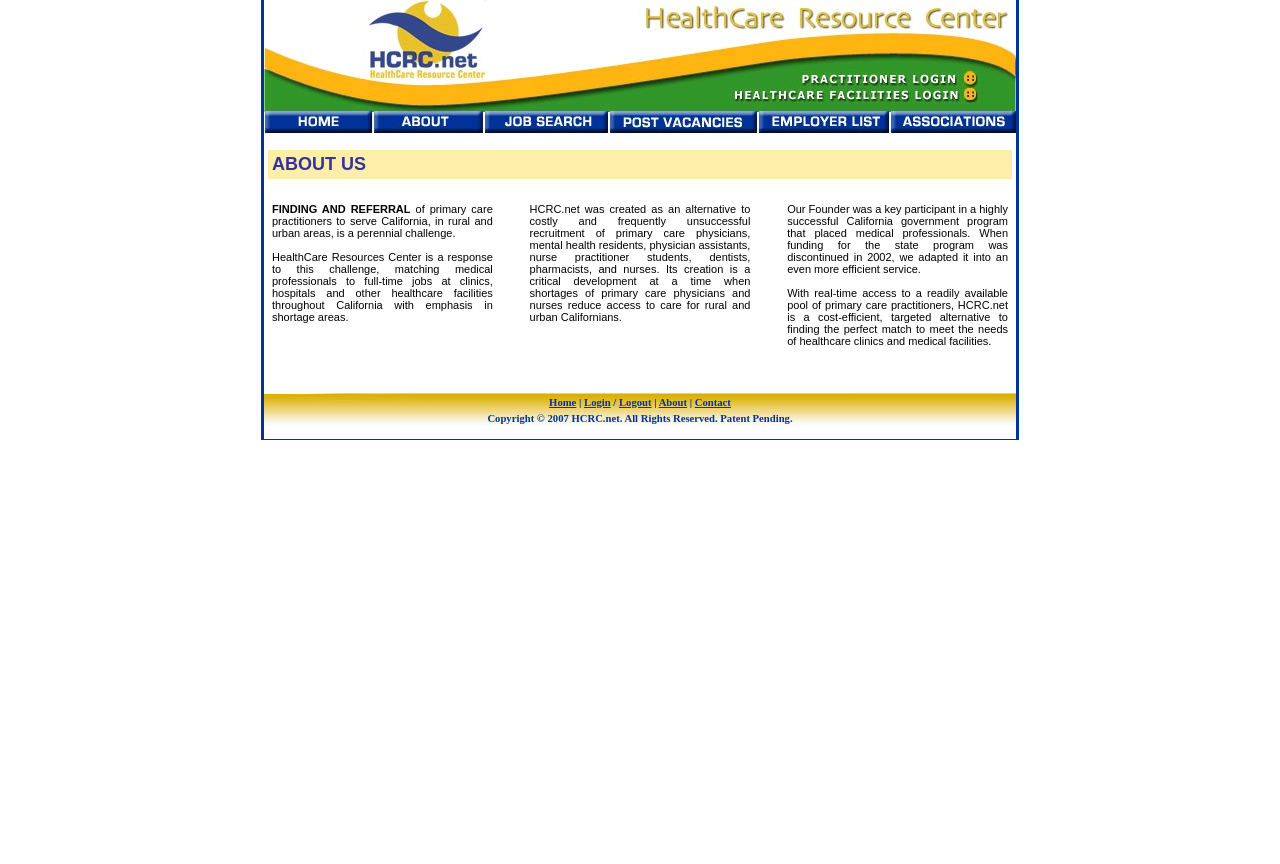What is the last menu item?
Analyze the screenshot and provide a detailed answer to the question.

The last menu item is 'Associations', which can be found in the last table cell of the first table row in the top navigation bar of the webpage.